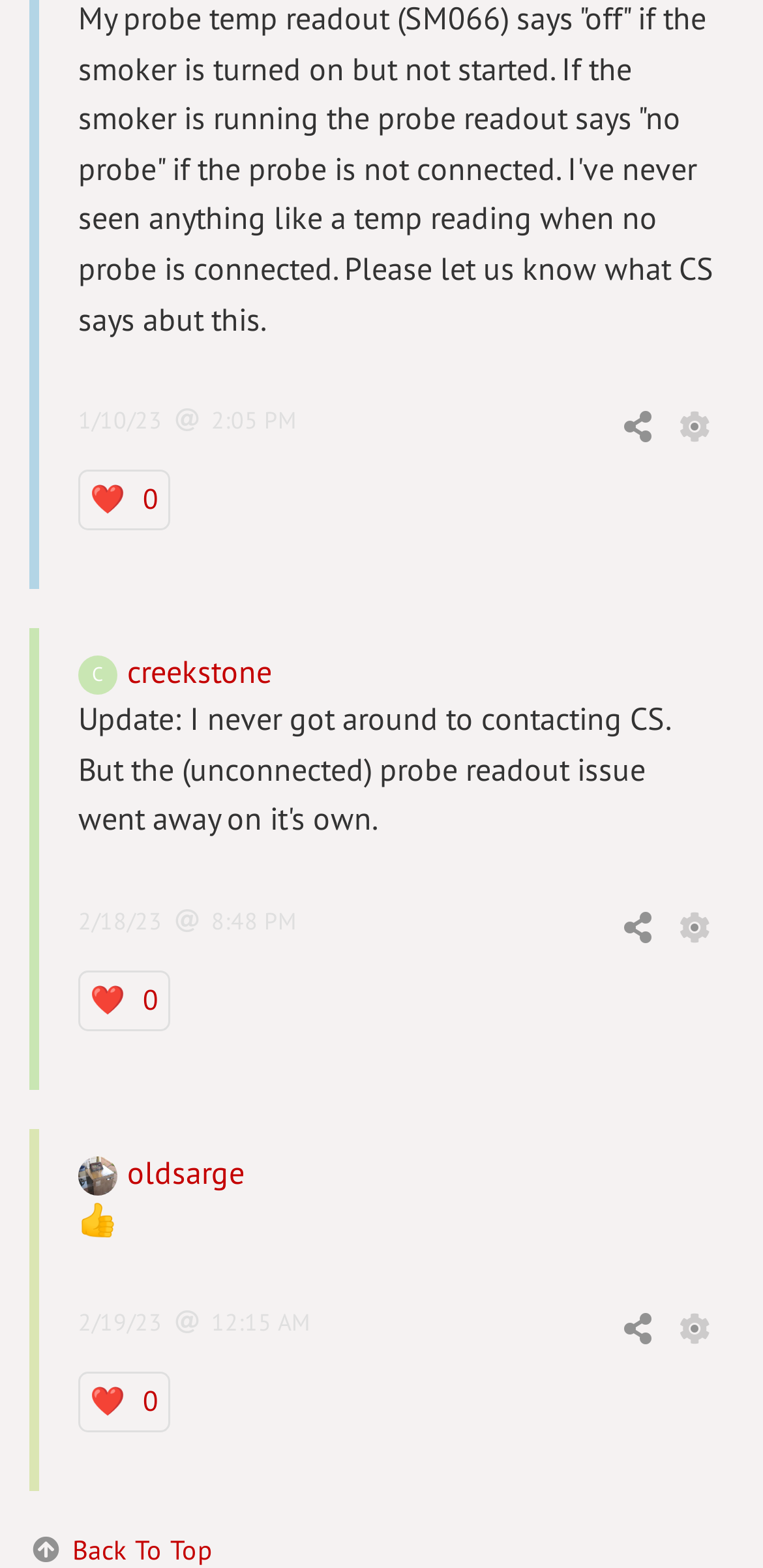Could you please study the image and provide a detailed answer to the question:
What is the function of the link at the bottom of the webpage?

The link at the bottom of the webpage has the text 'Back To Top', indicating that its function is to take the user back to the top of the webpage.